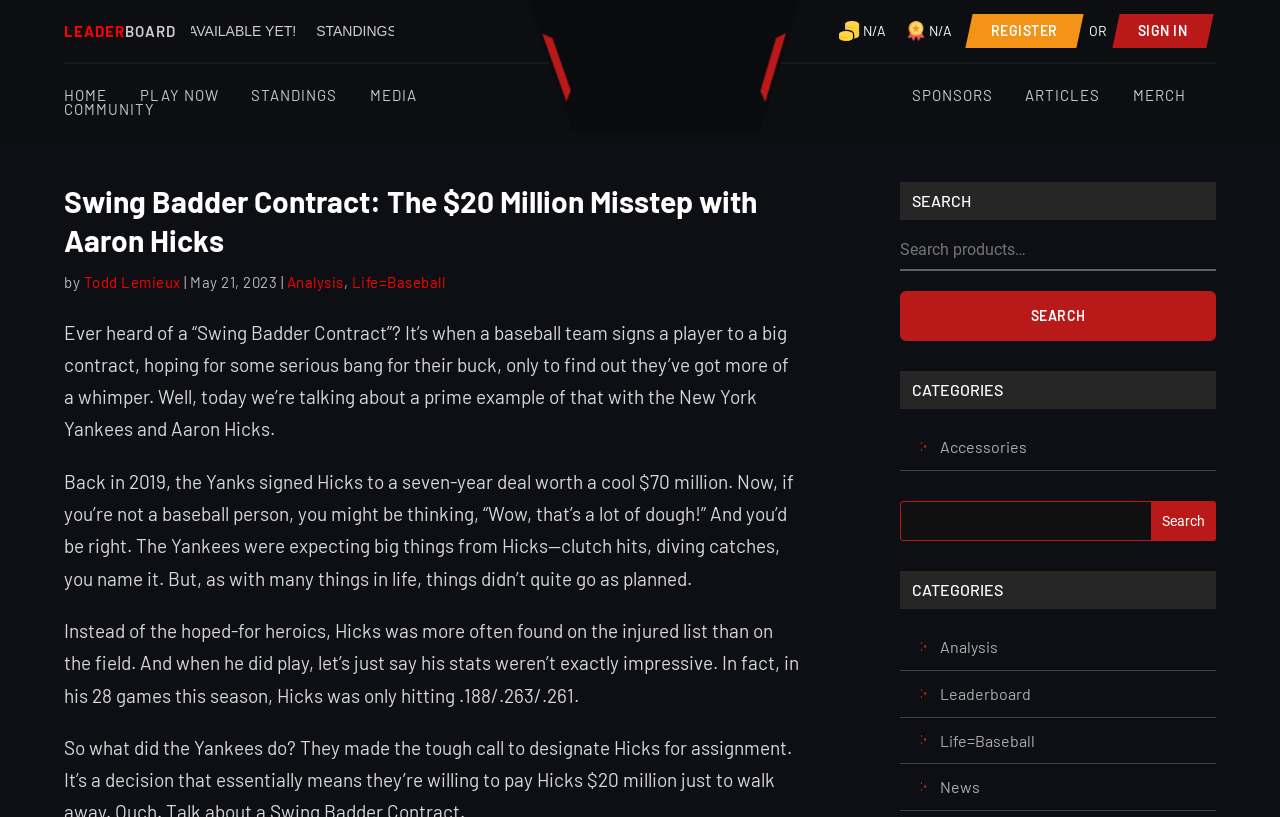Find the primary header on the webpage and provide its text.

Swing Badder Contract: The $20 Million Misstep with Aaron Hicks